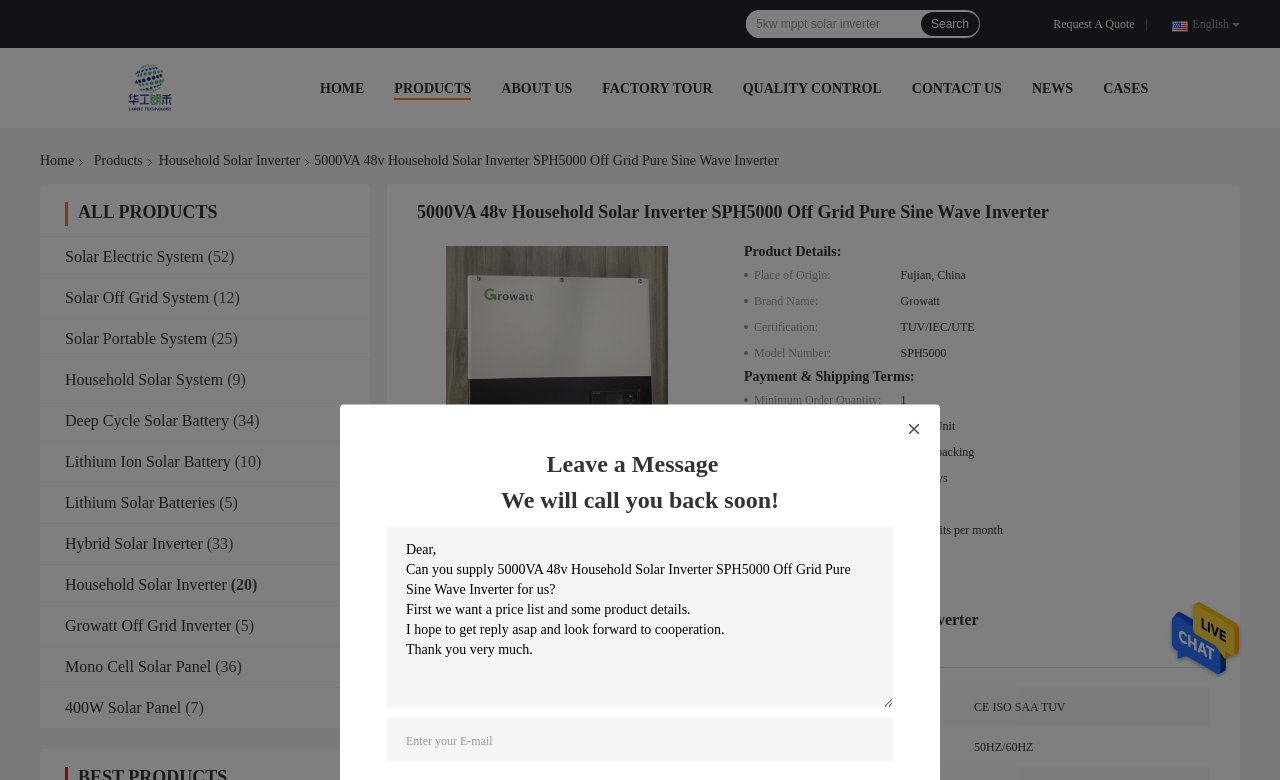What is the language of the webpage?
Analyze the image and deliver a detailed answer to the question.

I found the language of the webpage by looking at the 'English' link at the top right corner of the webpage, which suggests that the webpage is currently in English.